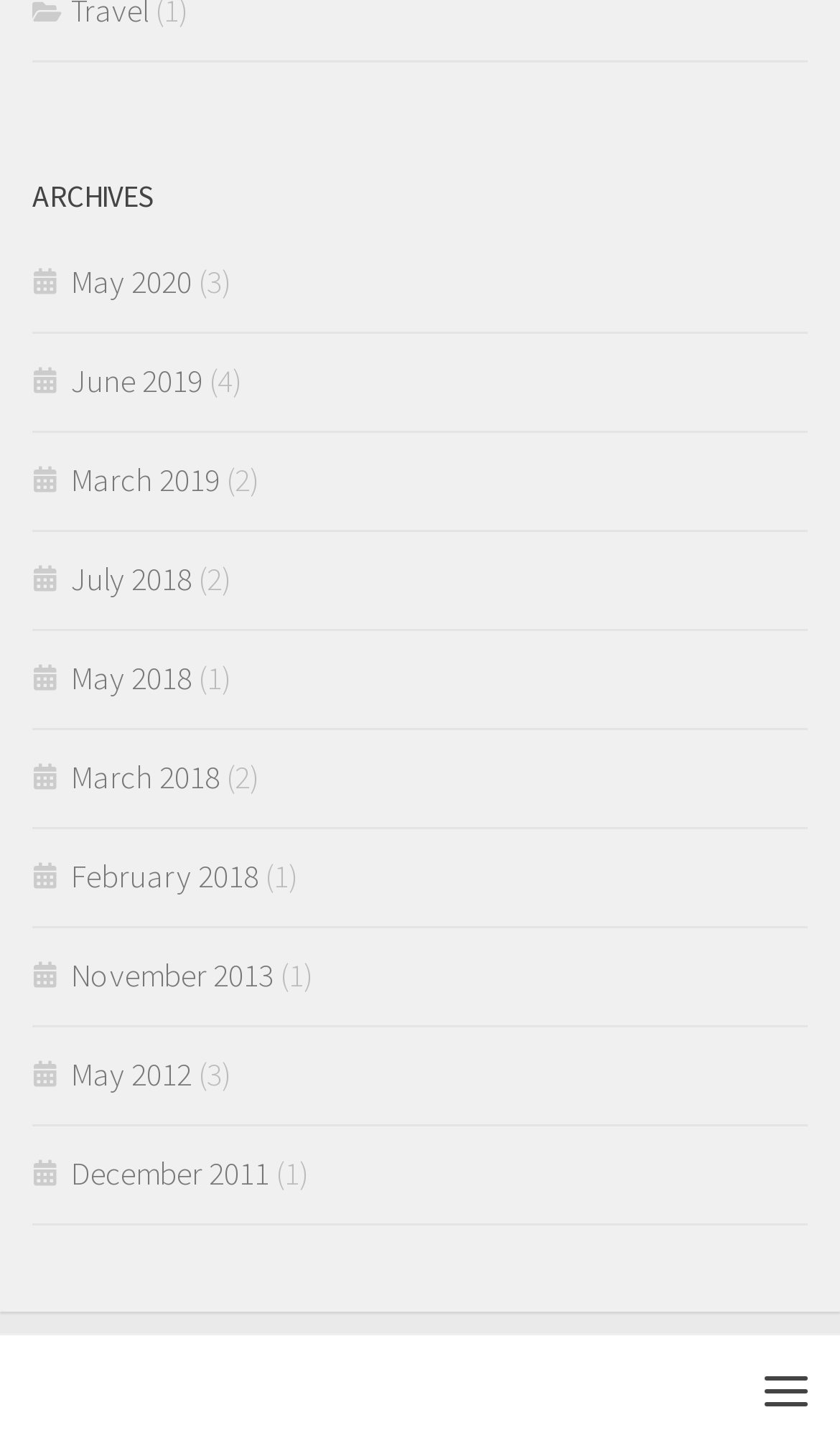Determine the bounding box coordinates of the clickable region to carry out the instruction: "Go to archives from November 2013".

[0.038, 0.661, 0.326, 0.69]